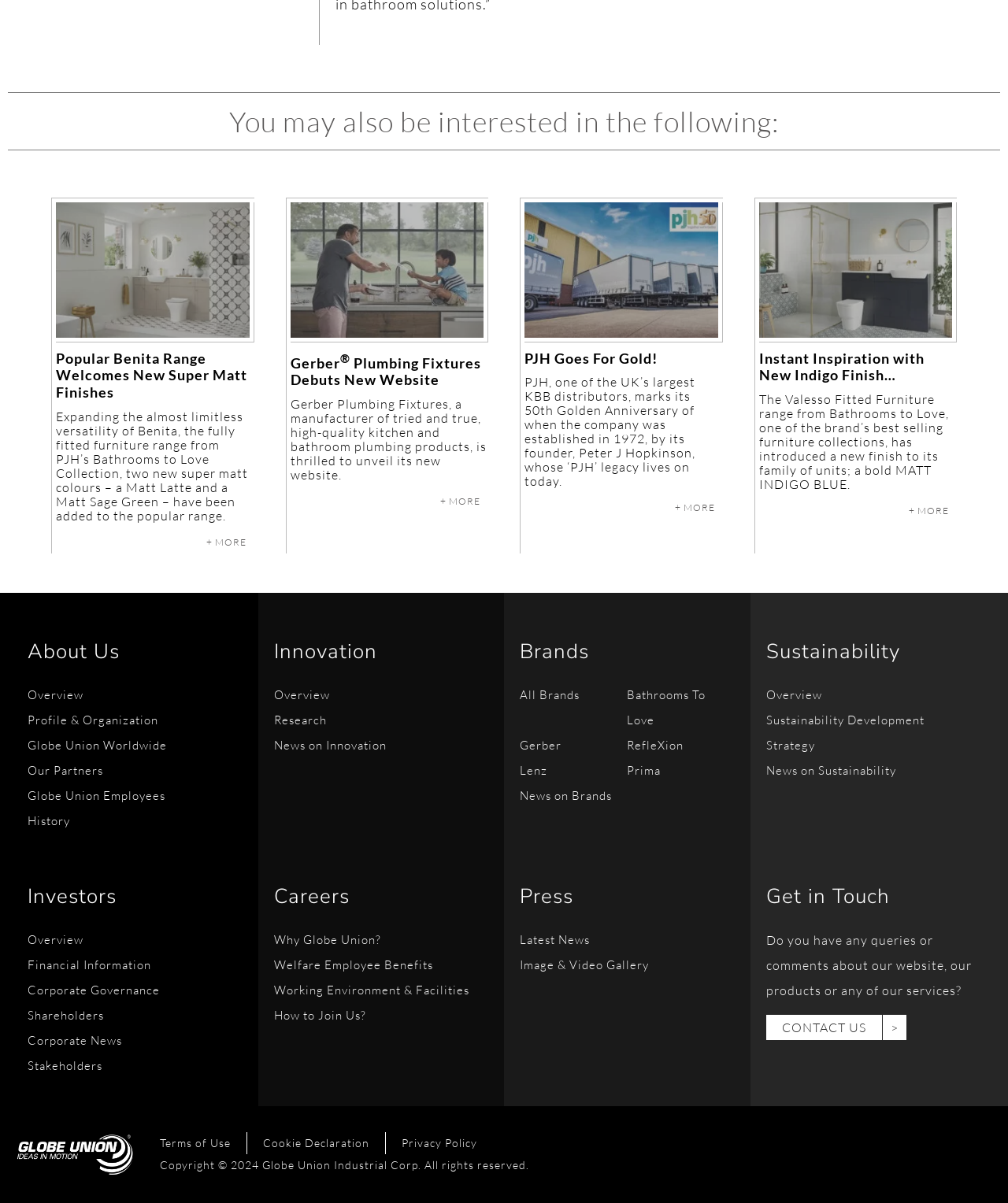Specify the bounding box coordinates of the area to click in order to follow the given instruction: "Contact us."

[0.76, 0.843, 0.899, 0.864]